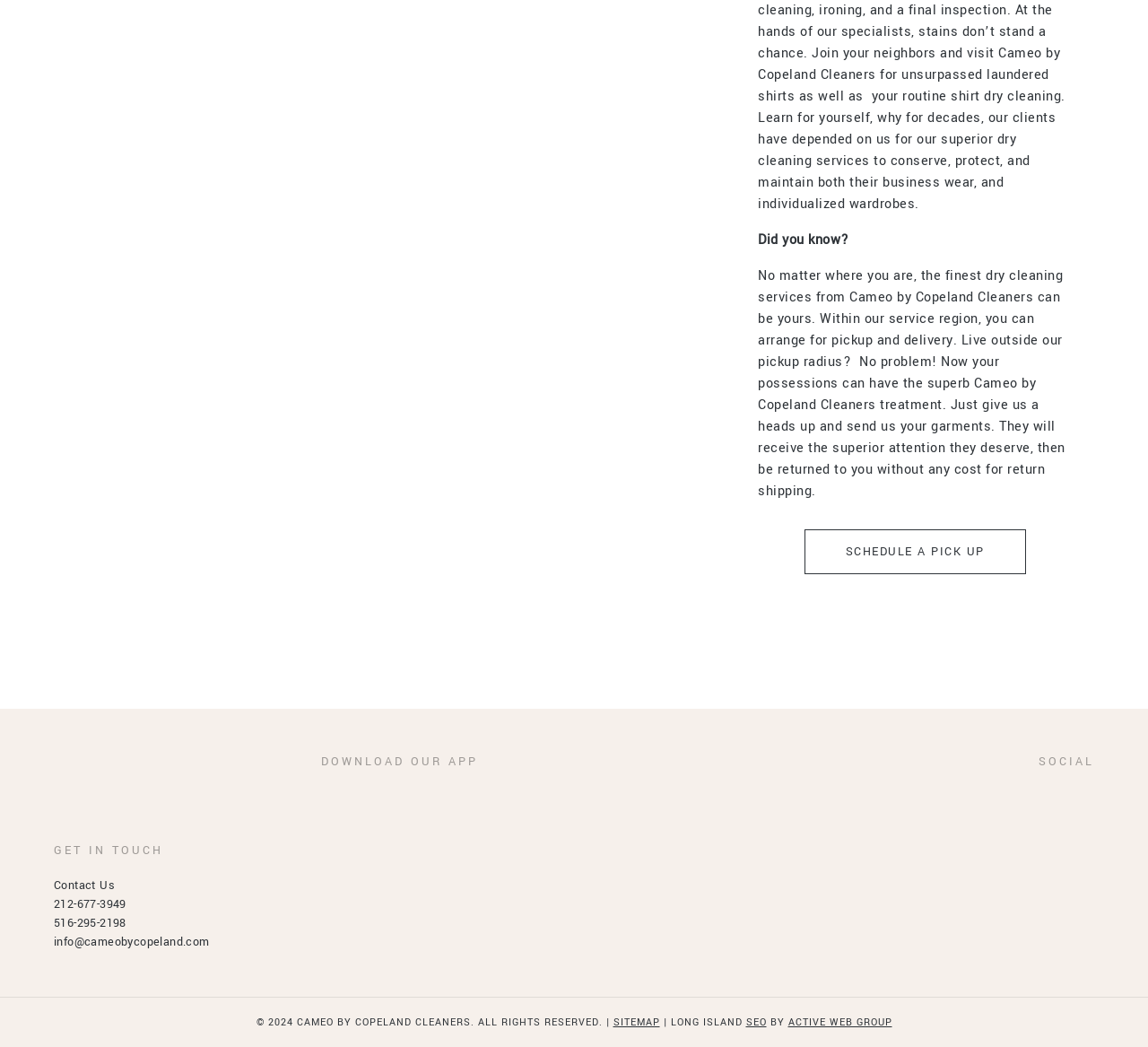Please determine the bounding box coordinates of the area that needs to be clicked to complete this task: 'Download our app'. The coordinates must be four float numbers between 0 and 1, formatted as [left, top, right, bottom].

[0.279, 0.757, 0.357, 0.773]